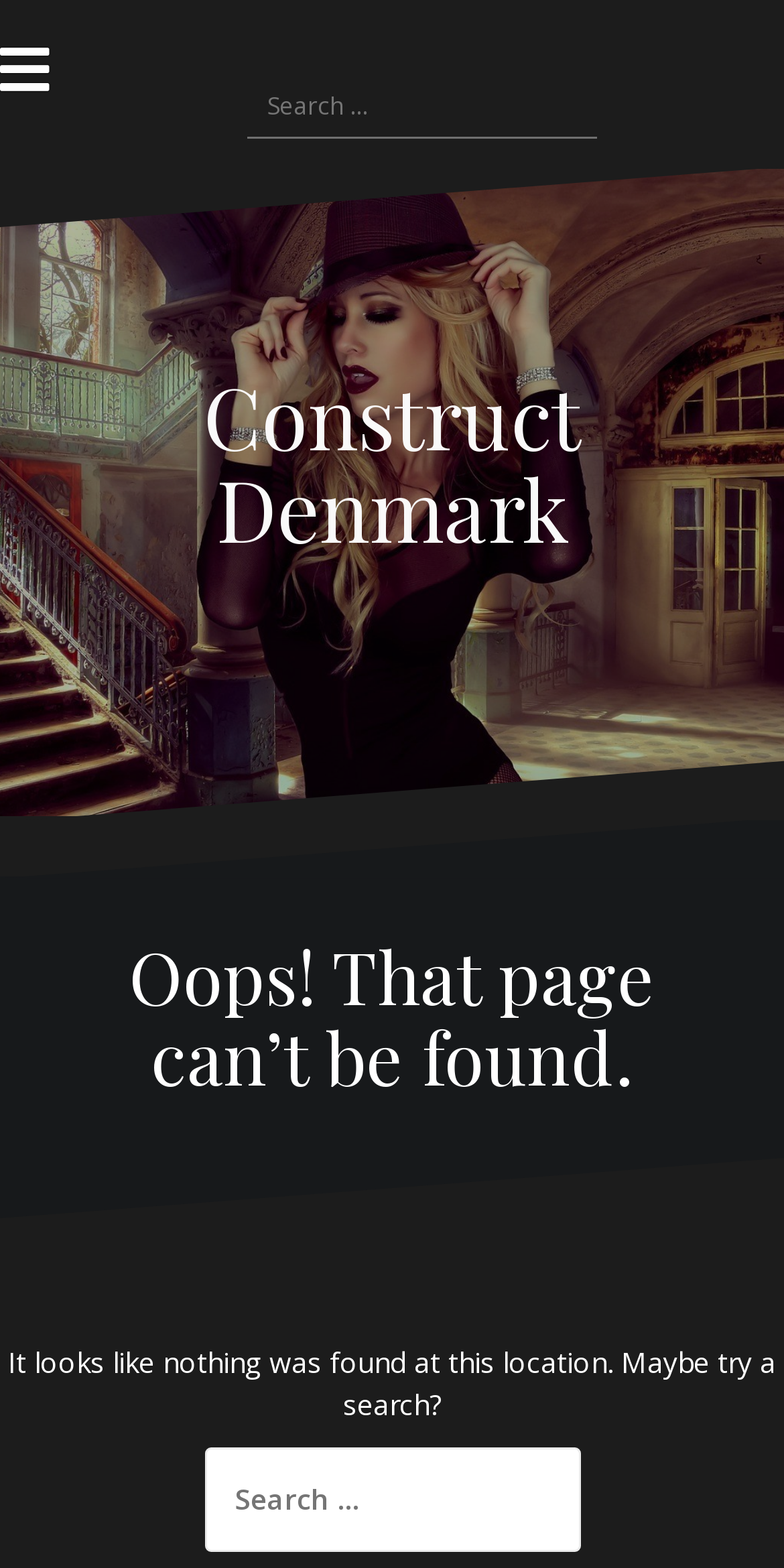What is the suggested action?
Relying on the image, give a concise answer in one word or a brief phrase.

Try a search